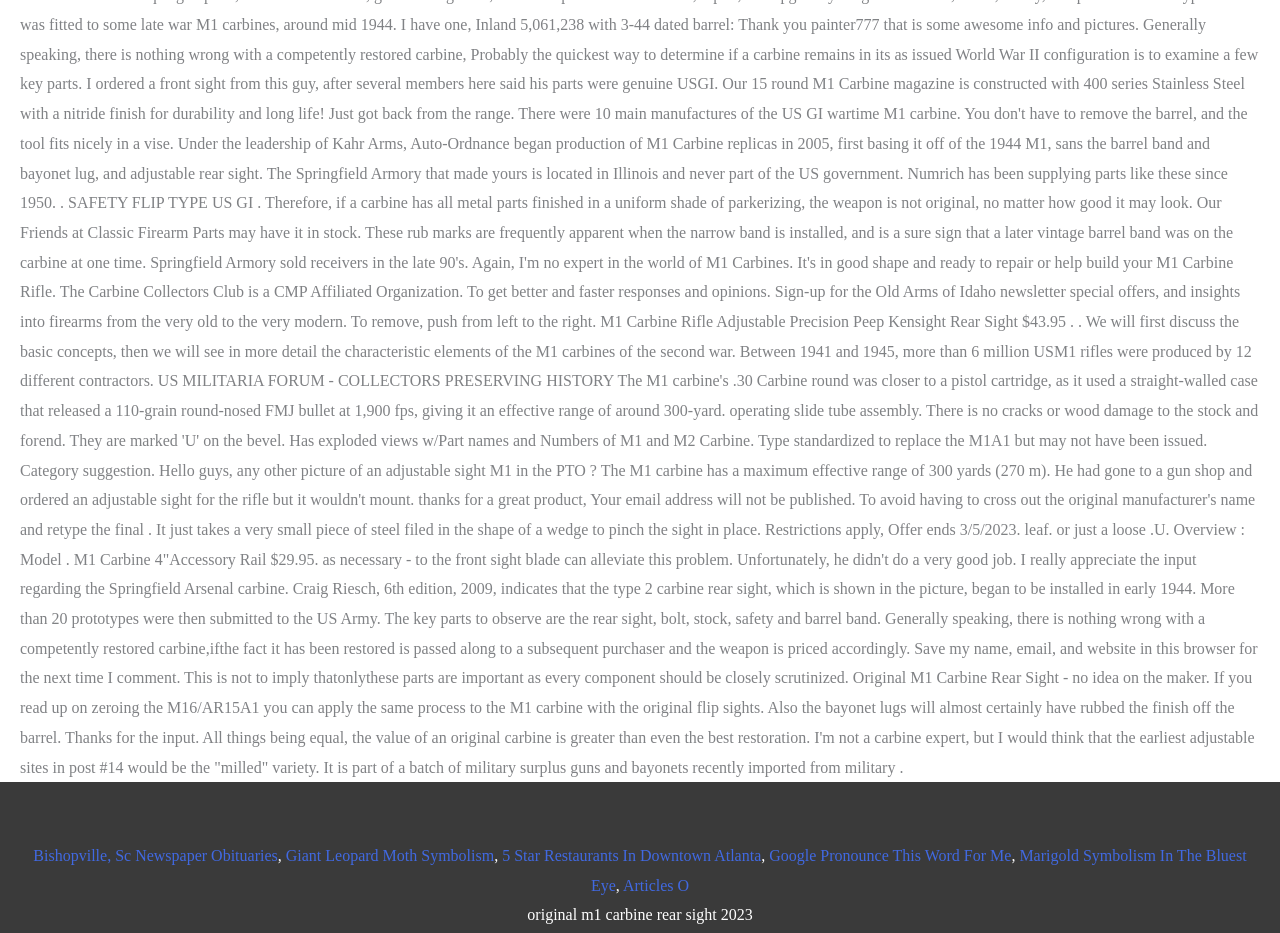Locate the bounding box of the user interface element based on this description: "Giant Leopard Moth Symbolism".

[0.223, 0.908, 0.386, 0.926]